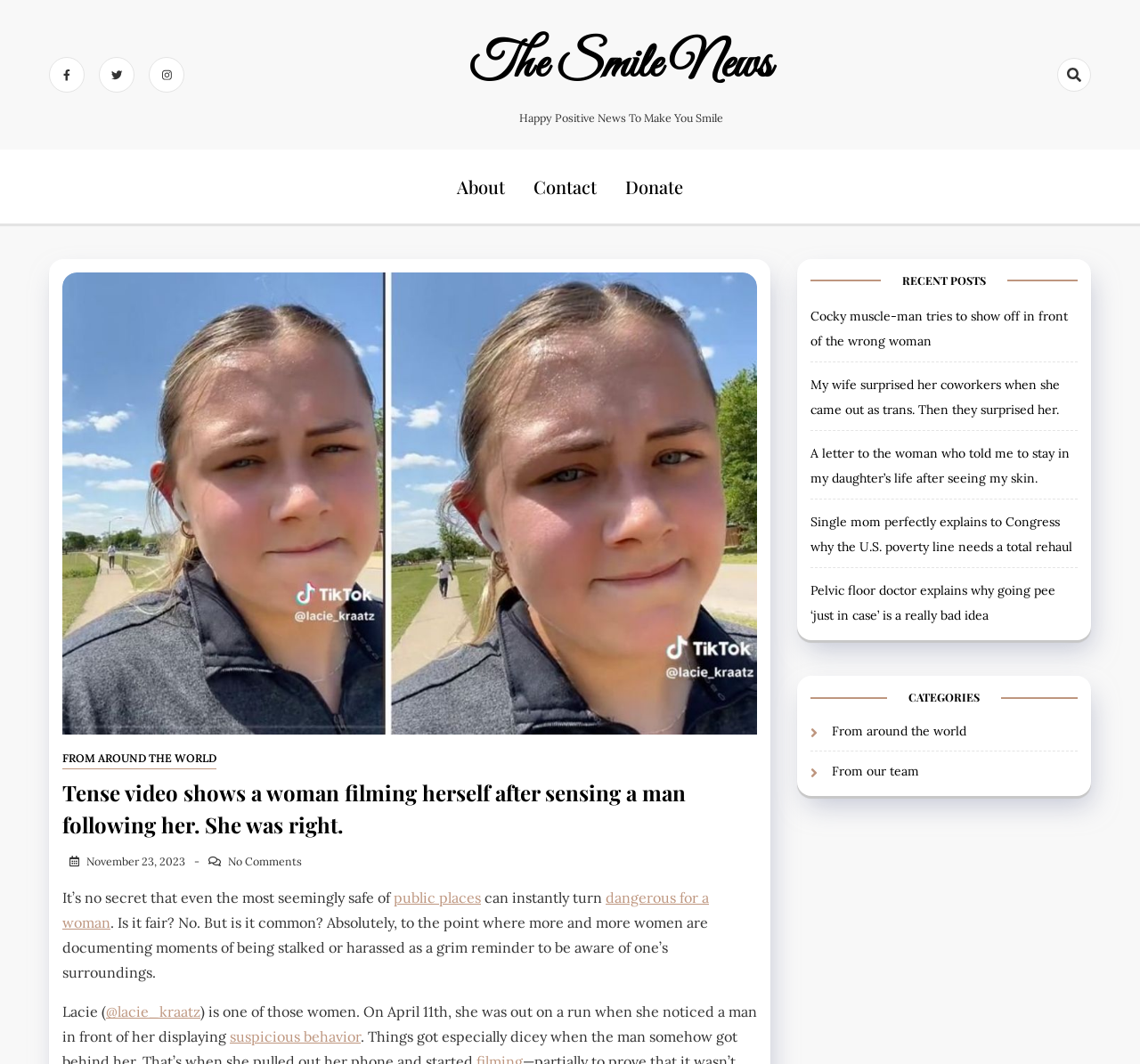Please mark the bounding box coordinates of the area that should be clicked to carry out the instruction: "Explore the 'CATEGORIES' section".

[0.778, 0.648, 0.878, 0.664]